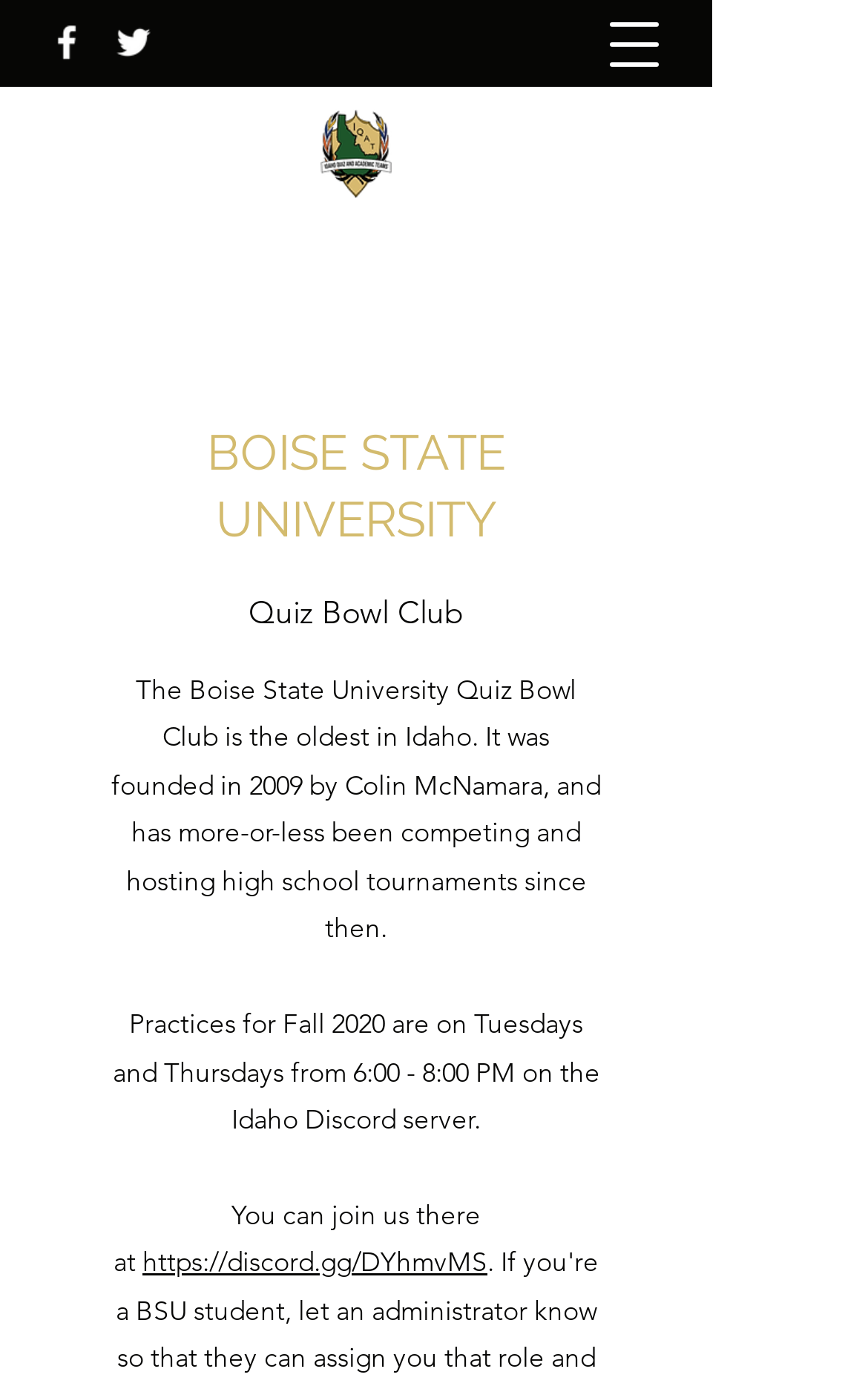How often do practices occur for Fall 2020?
Please give a detailed and elaborate answer to the question based on the image.

I found the answer by reading the StaticText element that mentions 'Practices for Fall 2020 are on Tuesdays and Thursdays from 6:00 - 8:00 PM on the Idaho Discord server.' which indicates that practices occur twice a week.